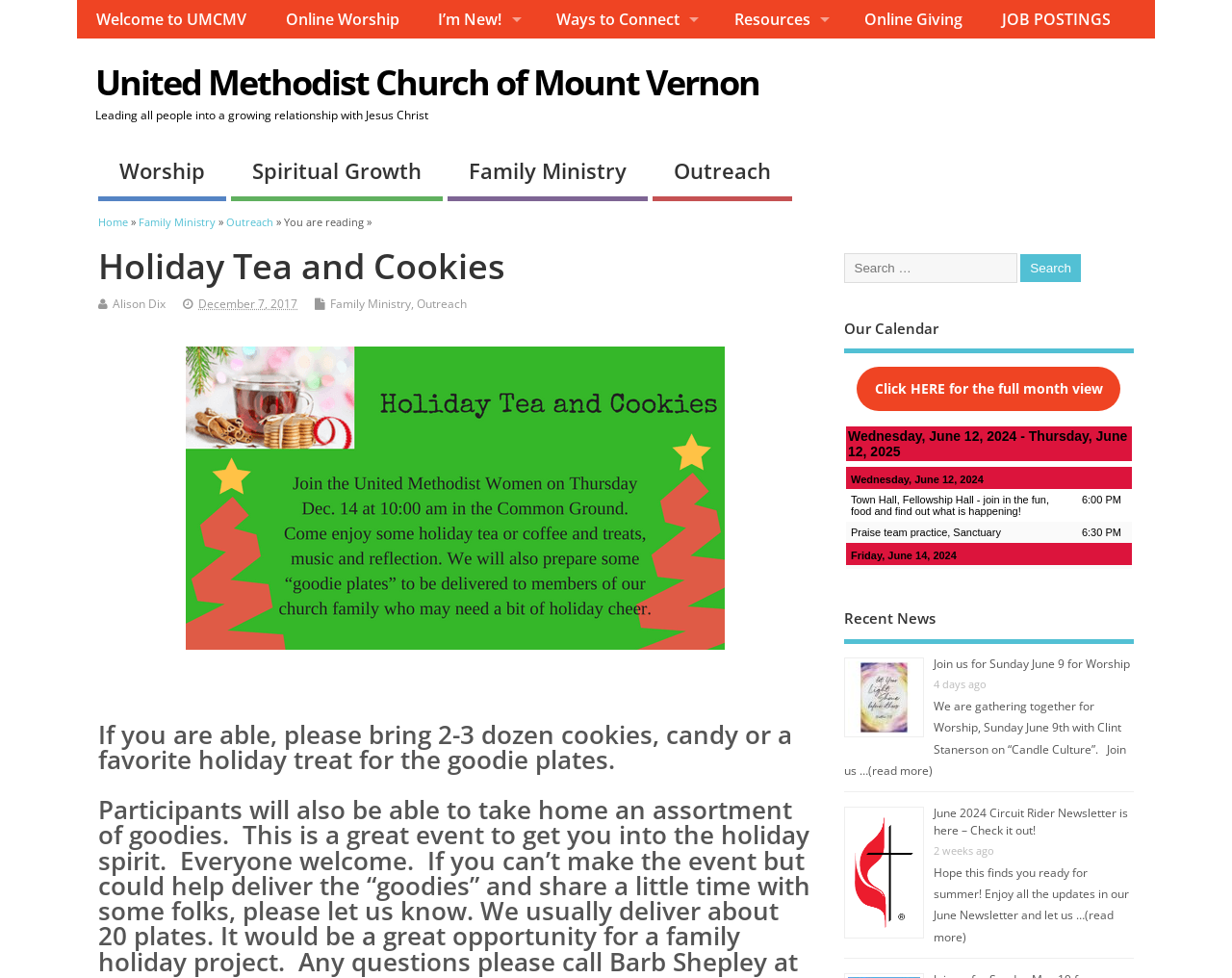Who is the author of the post?
Look at the image and answer the question with a single word or phrase.

Alison Dix